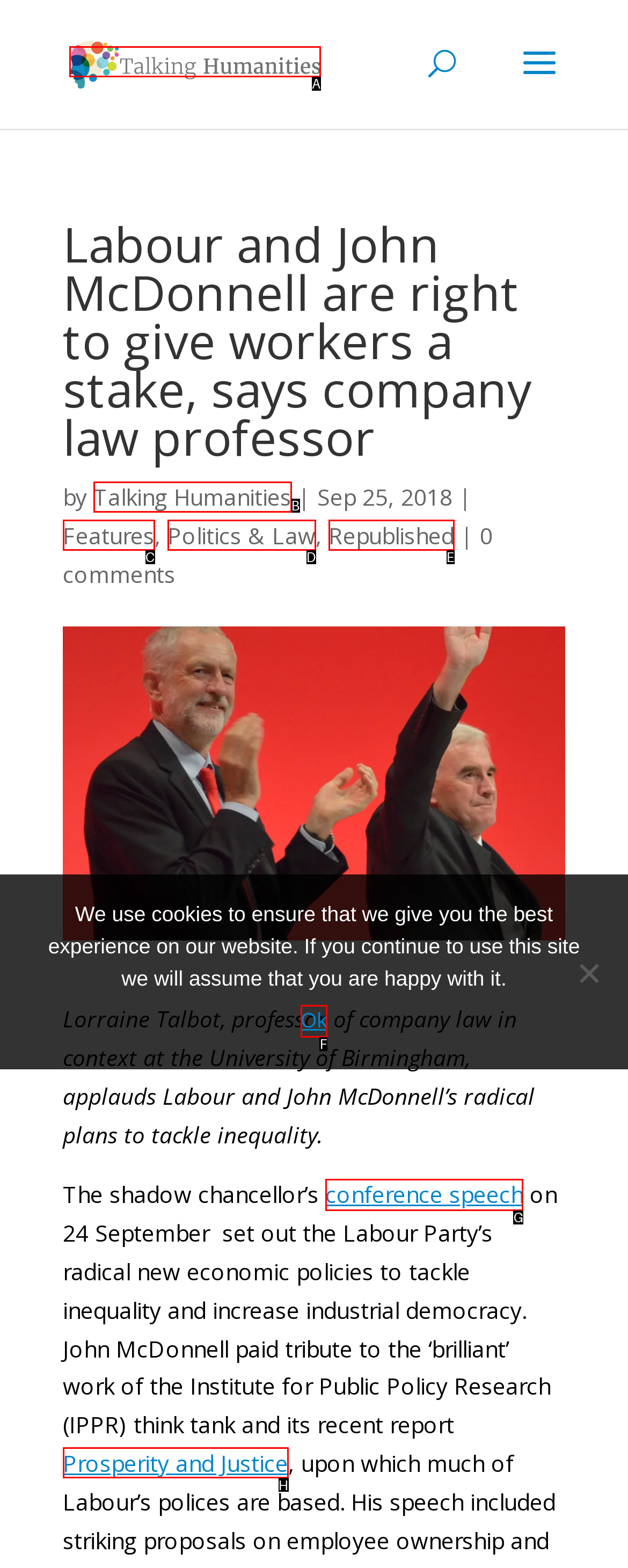Which lettered option should I select to achieve the task: view the conference speech according to the highlighted elements in the screenshot?

G